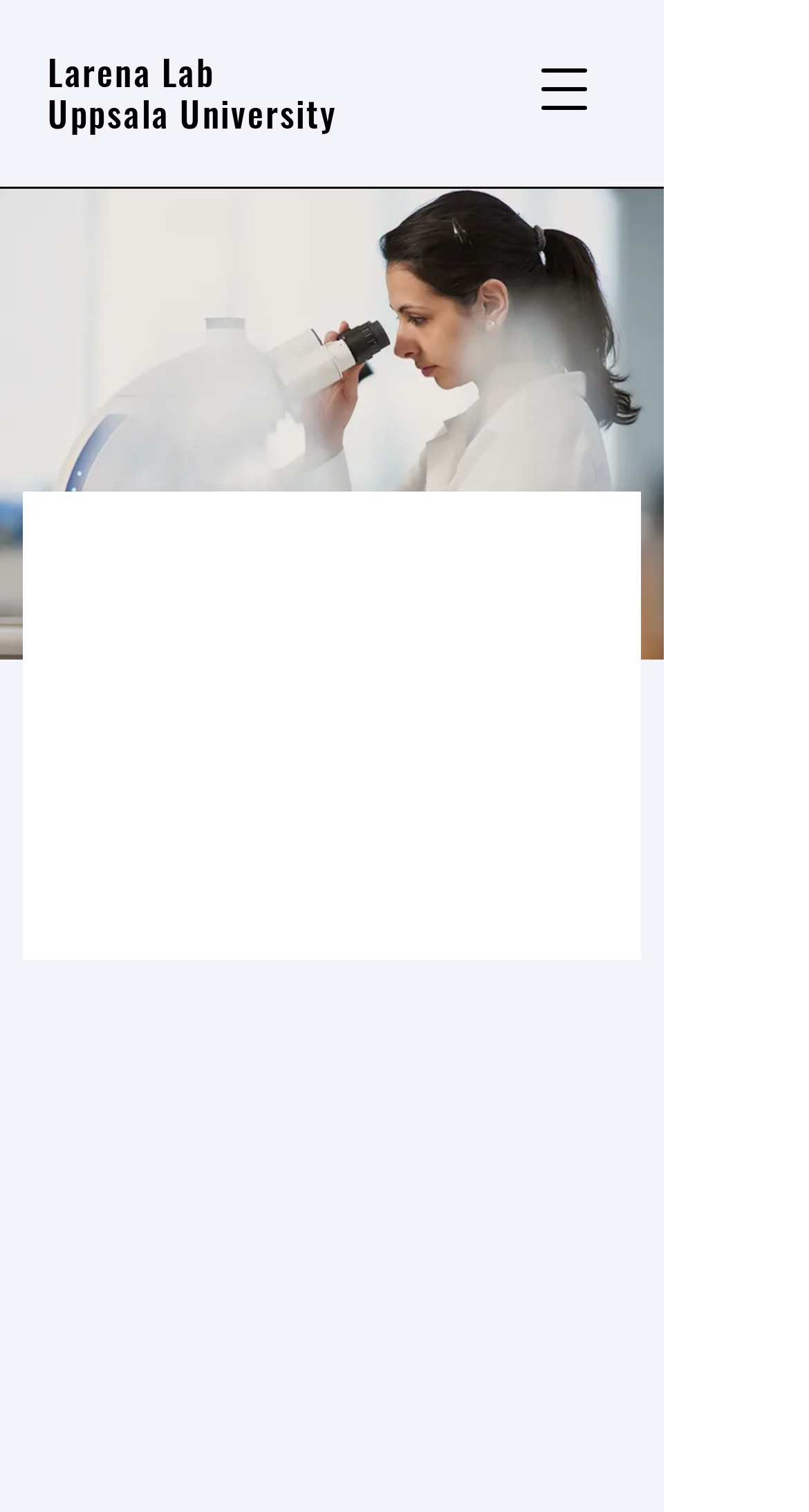Identify the bounding box for the described UI element: "Uppsala University".

[0.059, 0.058, 0.416, 0.092]